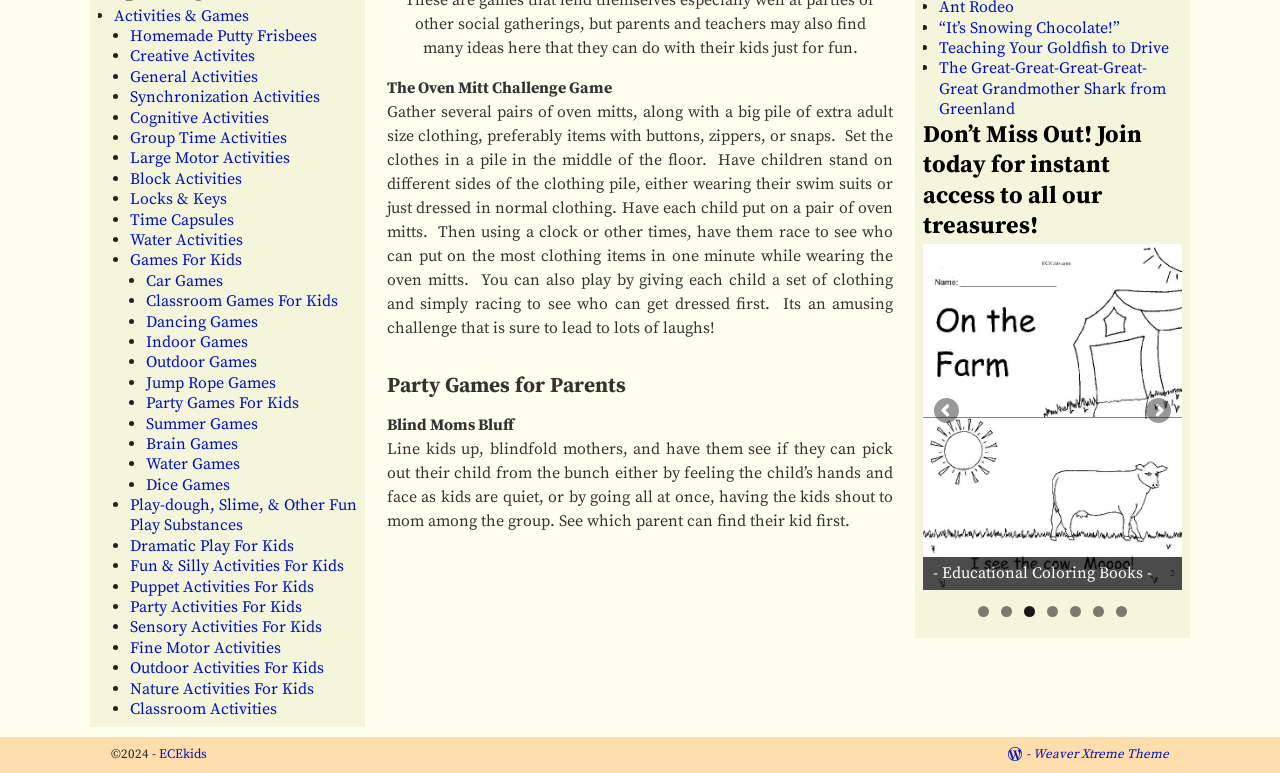Bounding box coordinates are specified in the format (top-left x, top-left y, bottom-right x, bottom-right y). All values are floating point numbers bounded between 0 and 1. Please provide the bounding box coordinate of the region this sentence describes: Dancing Games

[0.114, 0.403, 0.202, 0.429]